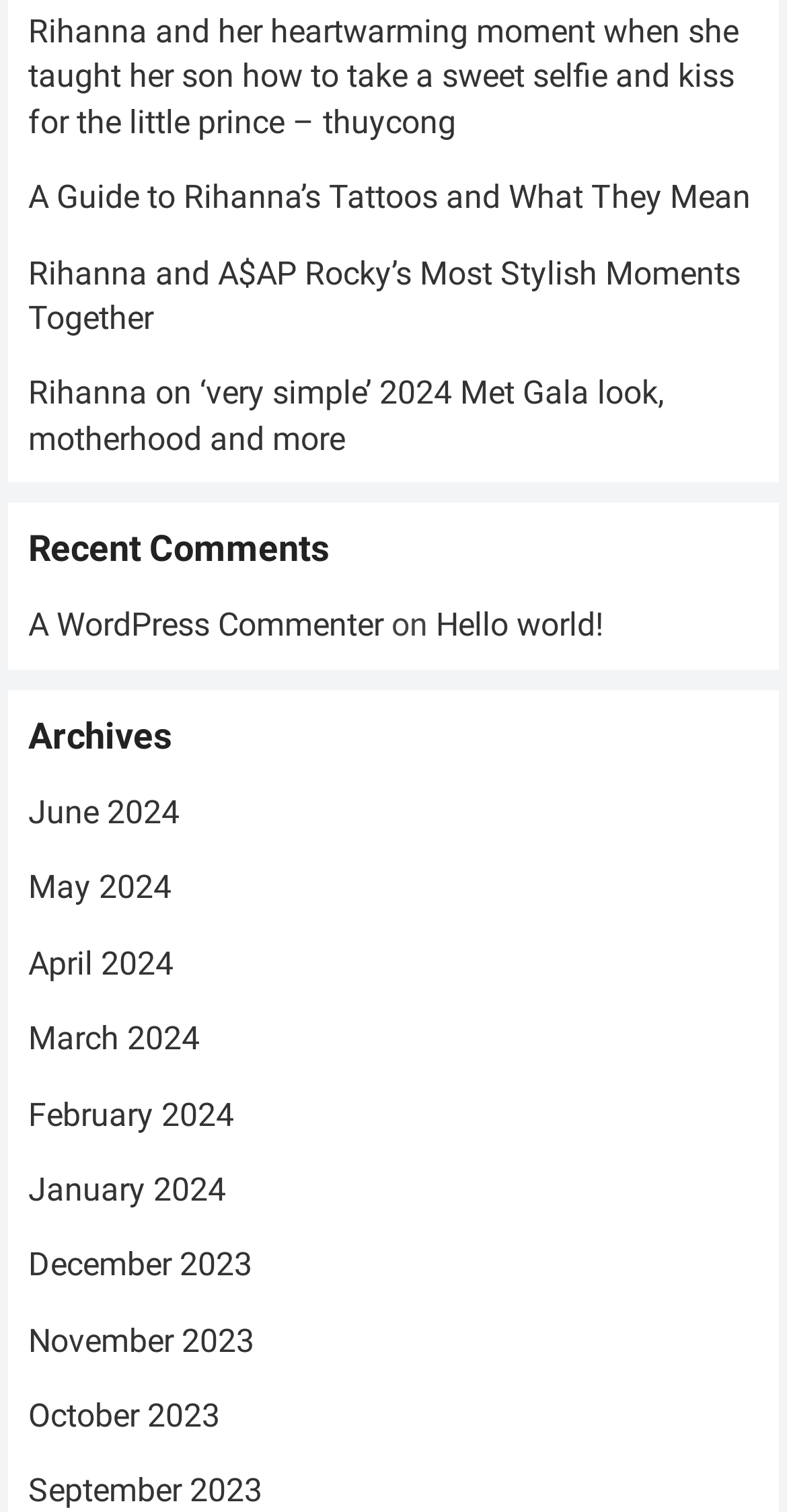What is the topic of the first article?
Provide a short answer using one word or a brief phrase based on the image.

Rihanna